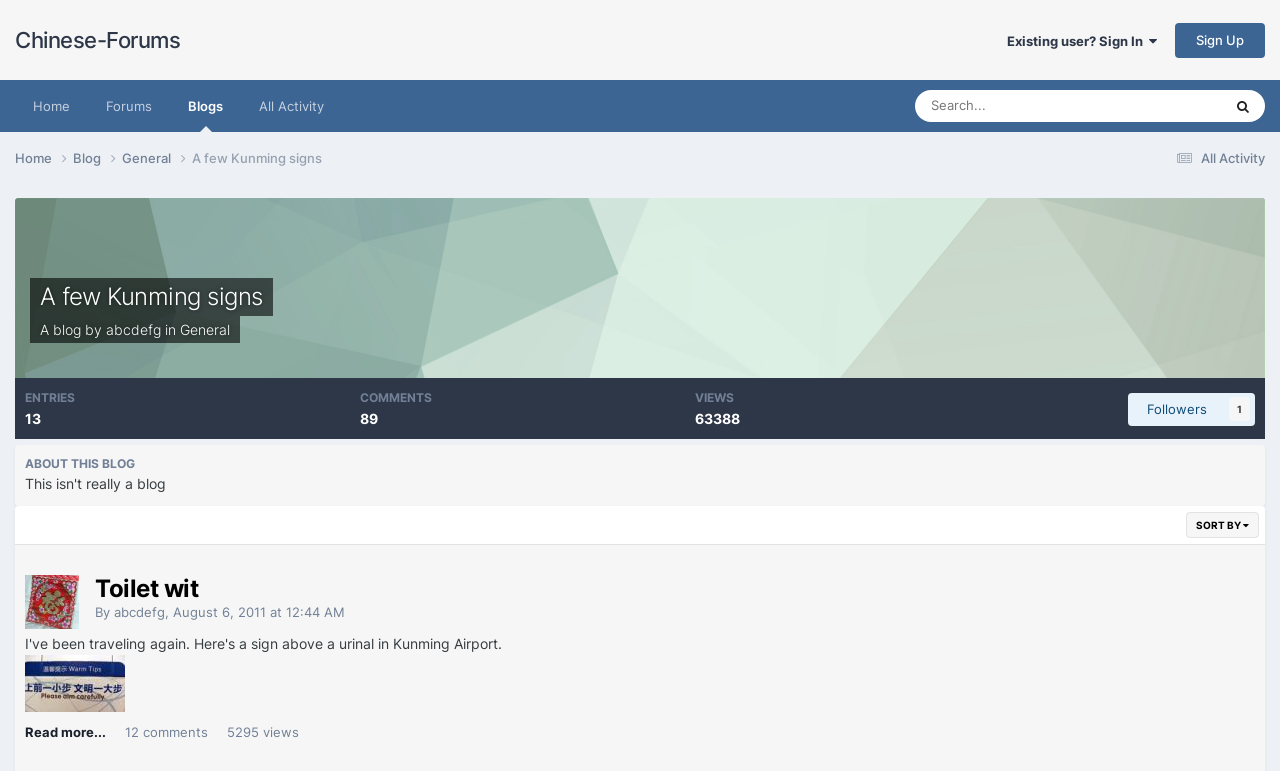Using the webpage screenshot, find the UI element described by Sign Up. Provide the bounding box coordinates in the format (top-left x, top-left y, bottom-right x, bottom-right y), ensuring all values are floating point numbers between 0 and 1.

[0.918, 0.029, 0.988, 0.075]